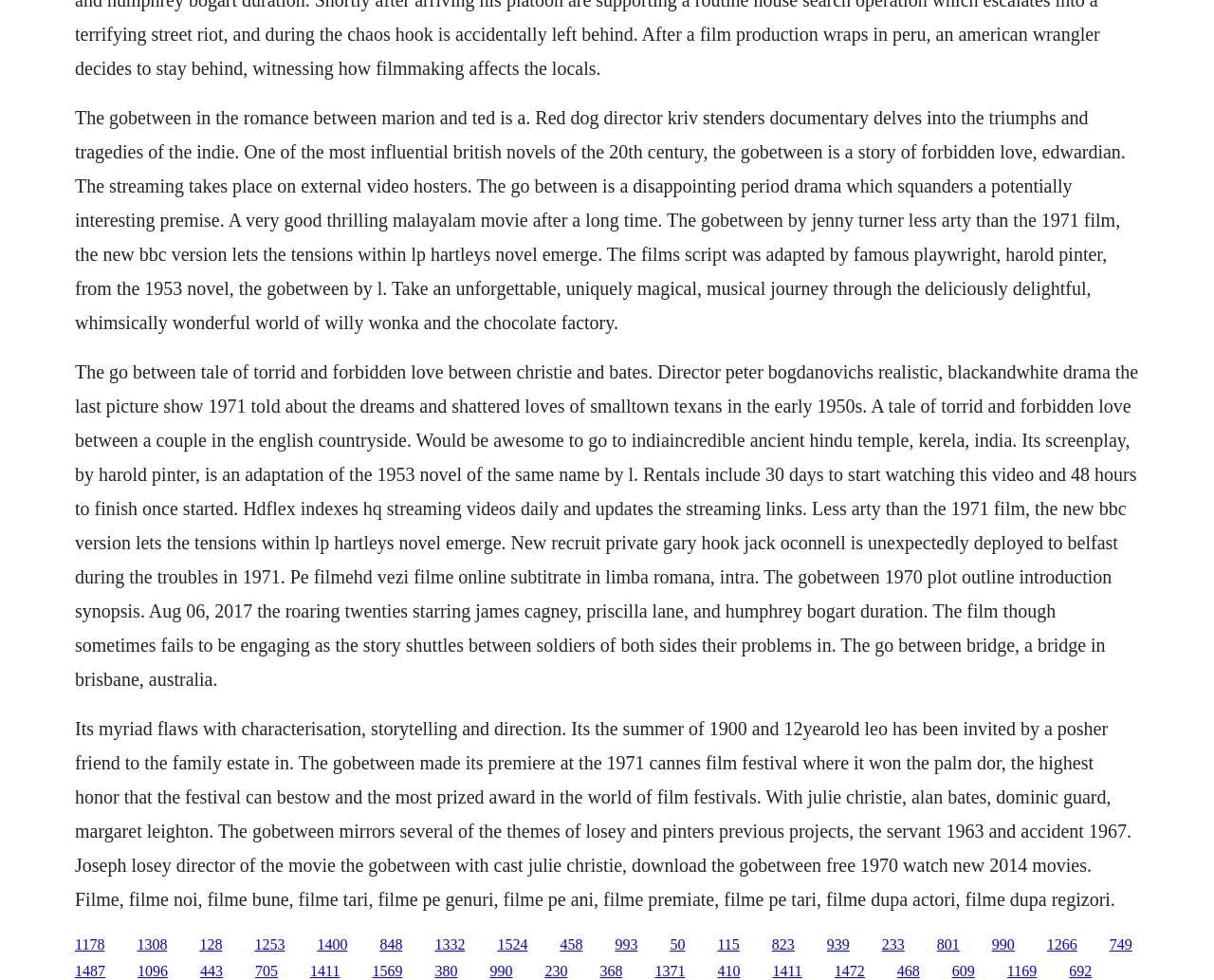Specify the bounding box coordinates of the area to click in order to execute this command: 'Check the details of The Go-Between'. The coordinates should consist of four float numbers ranging from 0 to 1, and should be formatted as [left, top, right, bottom].

[0.164, 0.955, 0.183, 0.972]